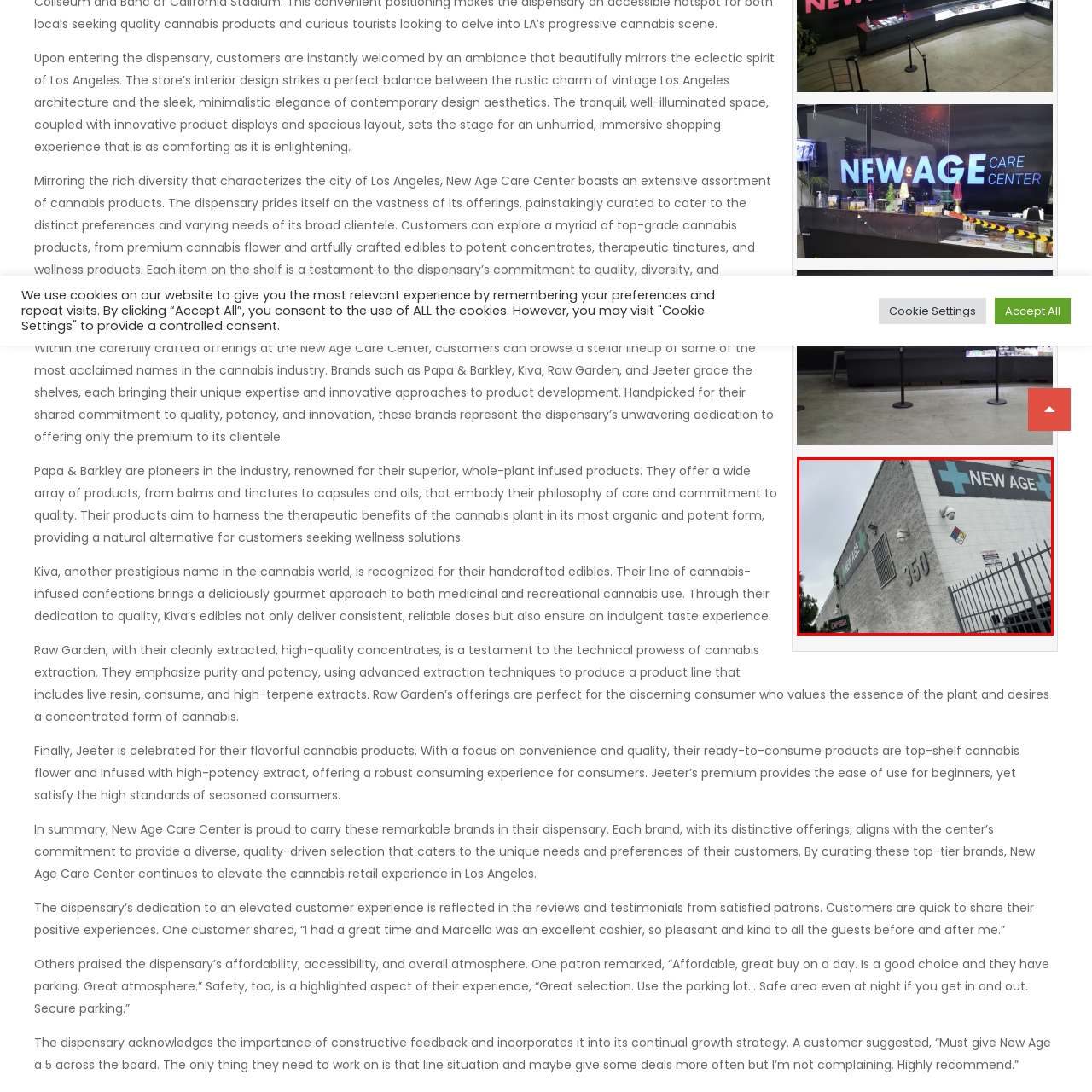Observe the image within the red outline and respond to the ensuing question with a detailed explanation based on the visual aspects of the image: 
What color is the 'CANNABIS' sign?

The 'CANNABIS' sign above the entrance is vibrant green in color, which enhances visibility and welcomes customers to the dispensary.